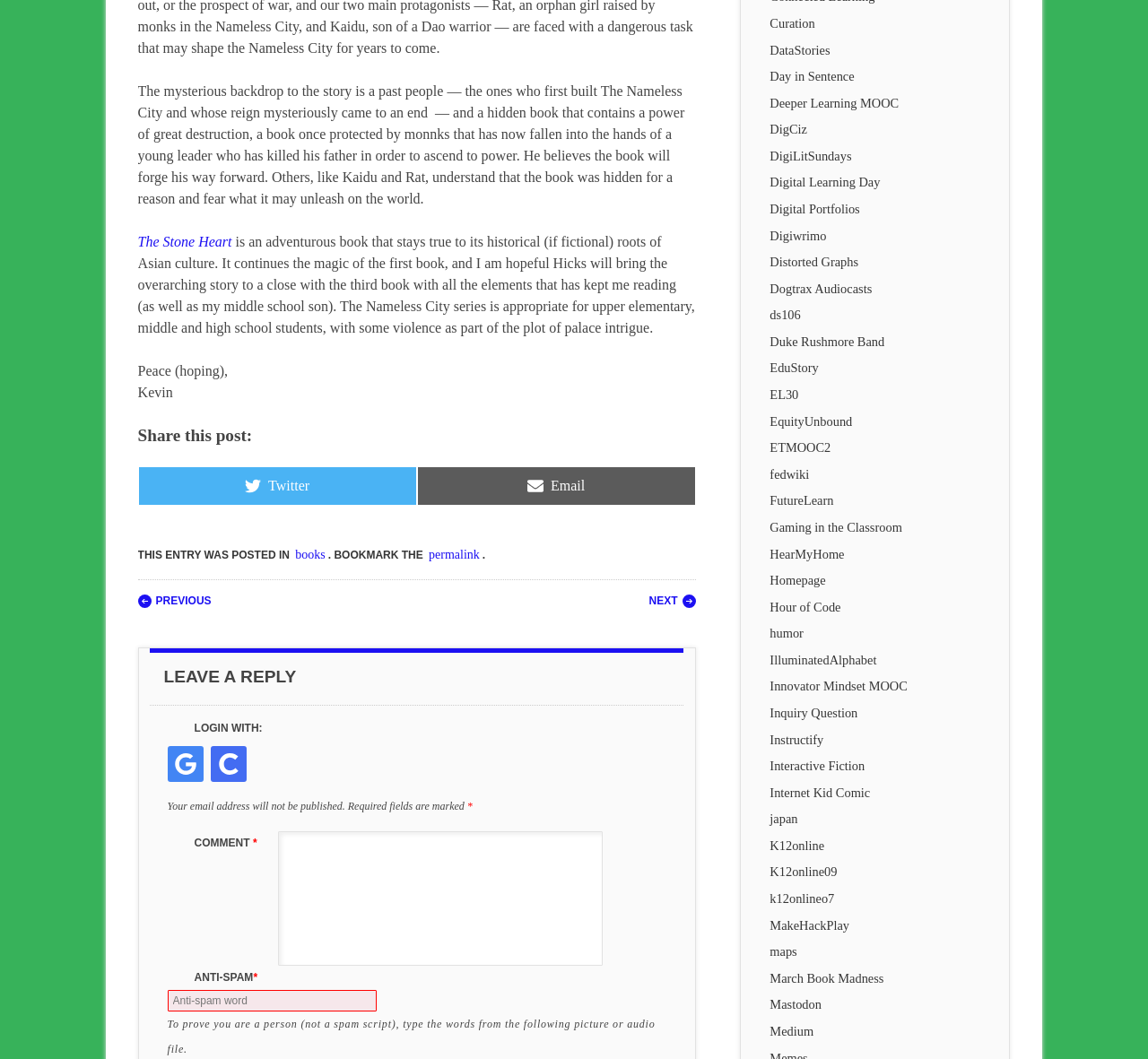Please identify the bounding box coordinates of where to click in order to follow the instruction: "View the 'Test Tube Holder Dimensions' heading".

None